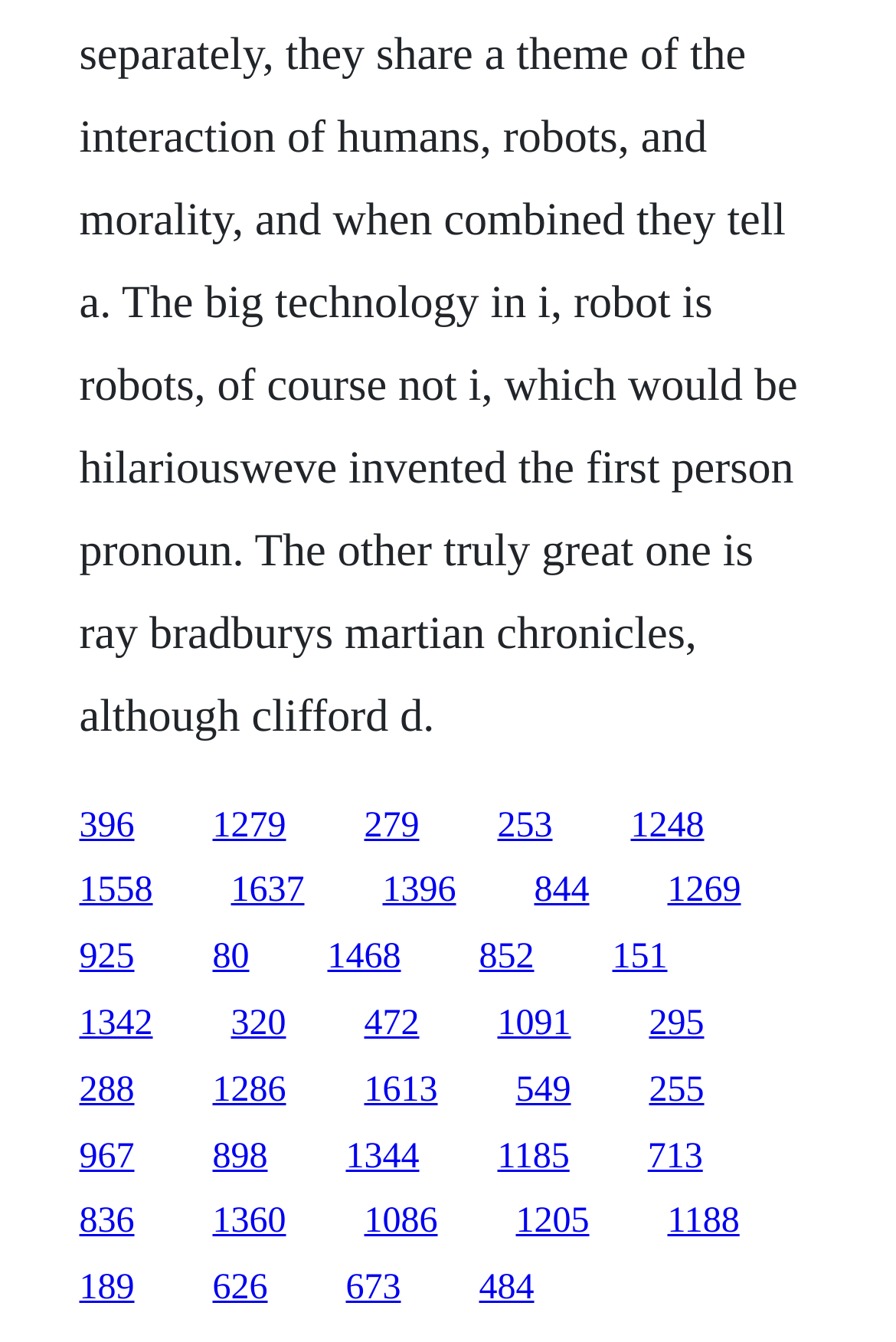Please find the bounding box coordinates for the clickable element needed to perform this instruction: "visit the third link".

[0.406, 0.6, 0.468, 0.629]